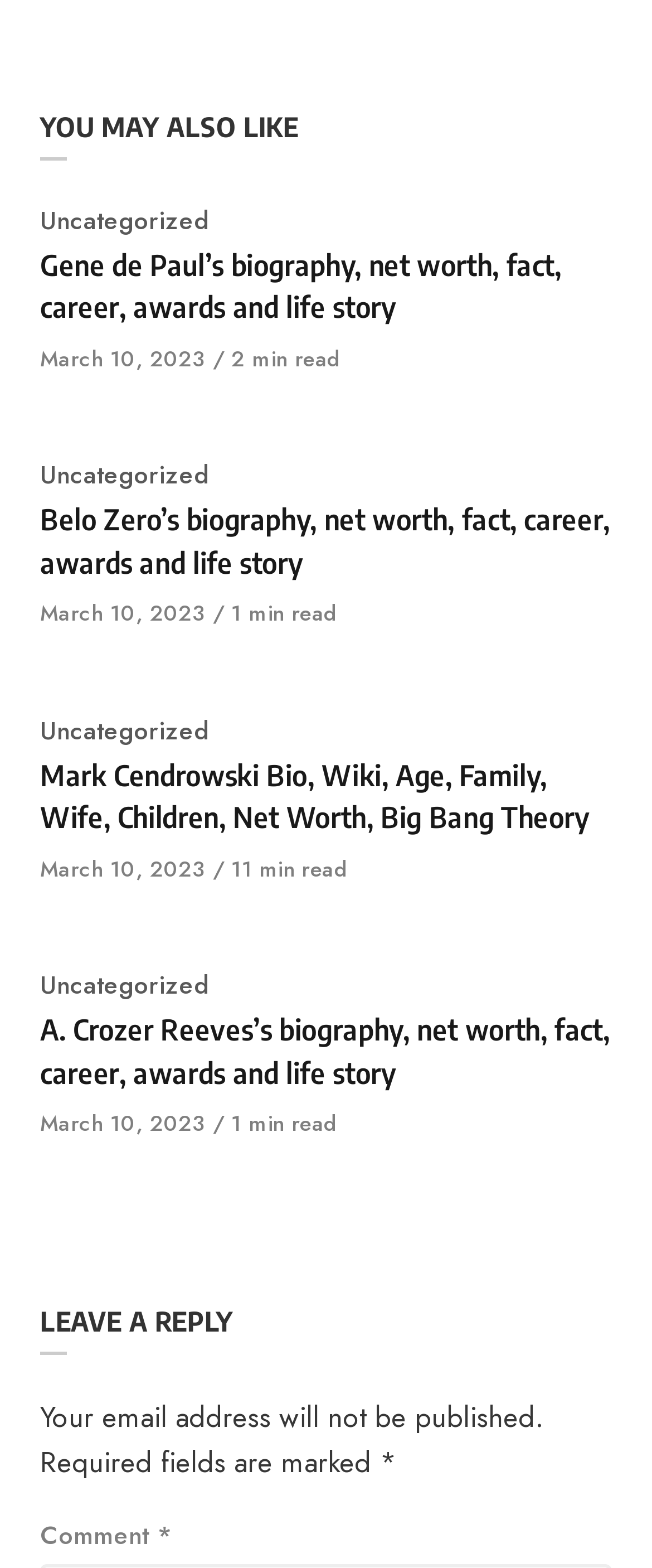Answer the question using only a single word or phrase: 
What is the title of the fourth article?

A. Crozer Reeves’s biography, net worth, fact, career, awards and life story